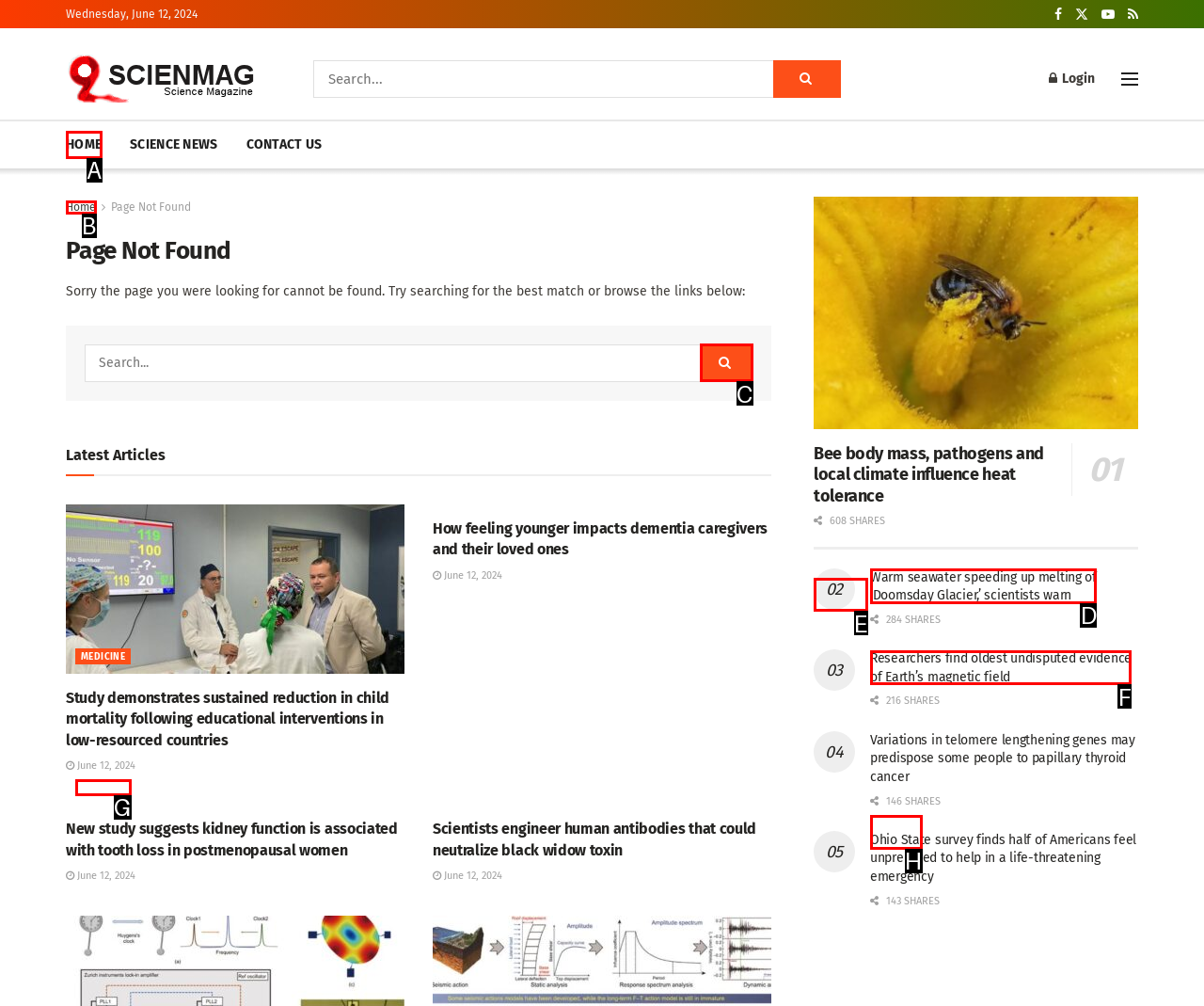Using the description: Share 58, find the corresponding HTML element. Provide the letter of the matching option directly.

H